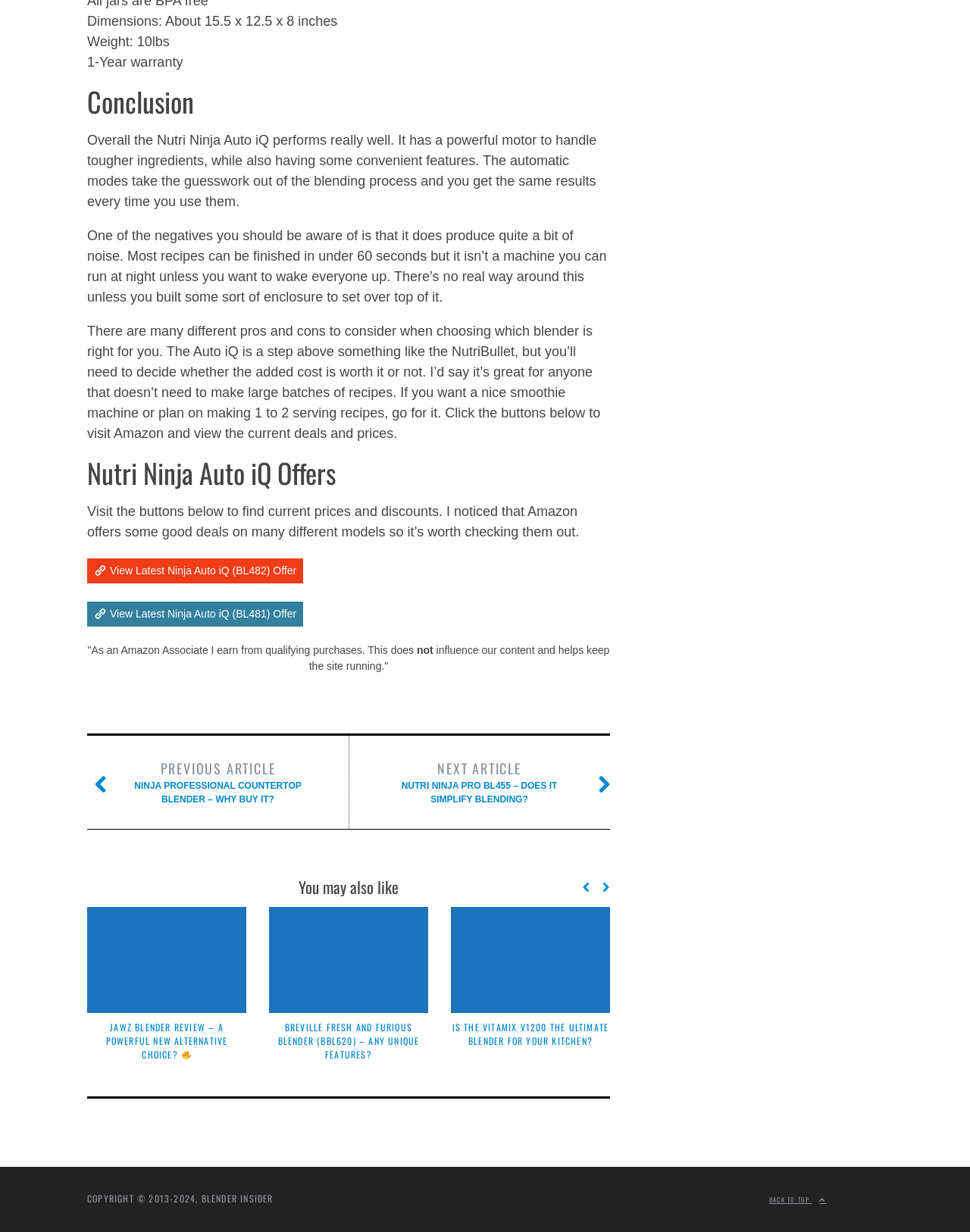Please provide a comprehensive response to the question below by analyzing the image: 
What are the dimensions of the Nutri Ninja Auto iQ?

The dimensions of the Nutri Ninja Auto iQ are mentioned in the first StaticText element, which is 'Dimensions: About 15.5 x 12.5 x 8 inches'.